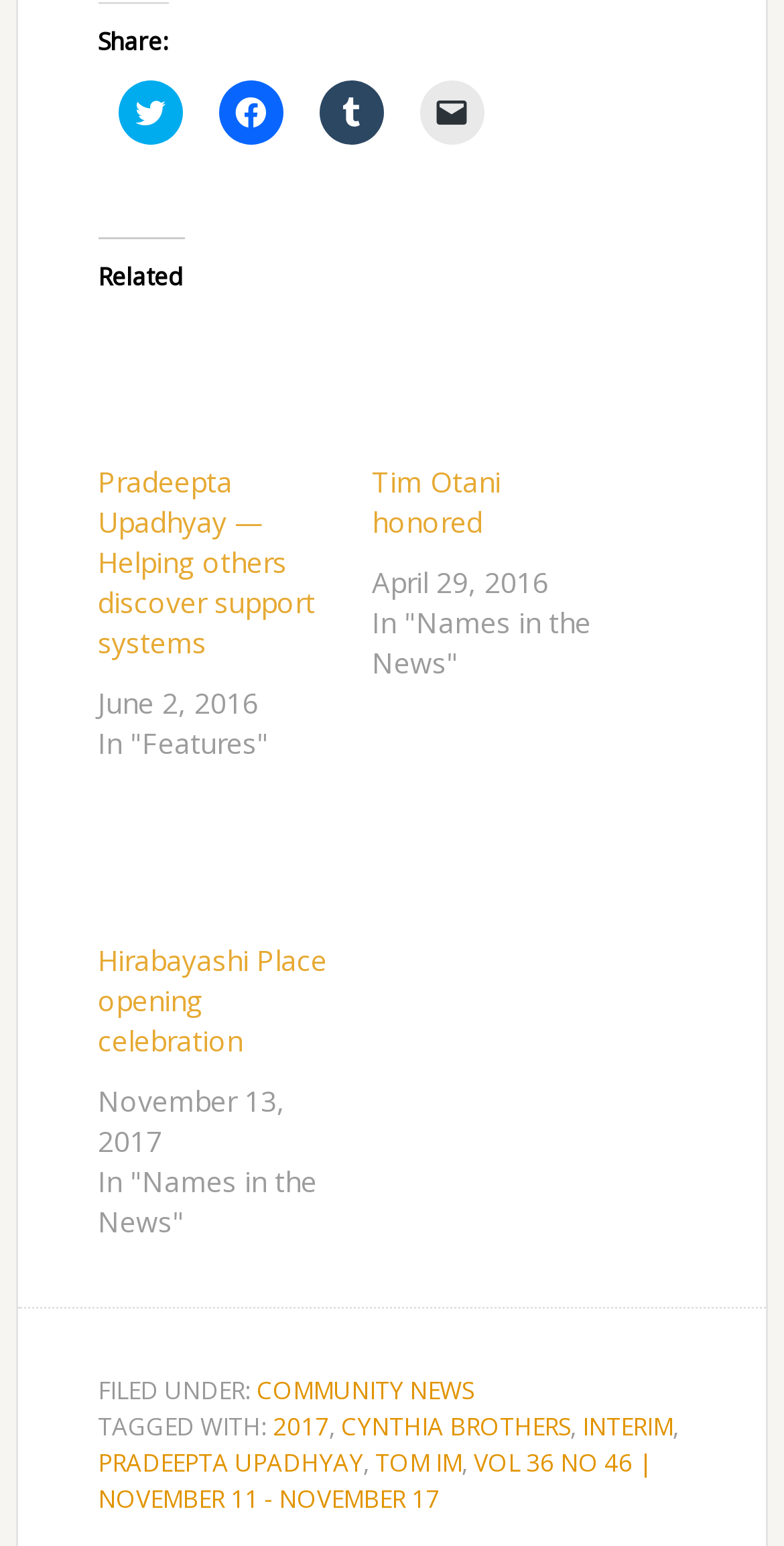Based on the image, please elaborate on the answer to the following question:
What is the purpose of the links with Twitter, Facebook, and Tumblr icons?

The links with Twitter, Facebook, and Tumblr icons are located at the top of the webpage, and their OCR text indicates that they are for sharing content on these social media platforms. This suggests that the purpose of these links is to allow users to share the webpage's content with others on these platforms.